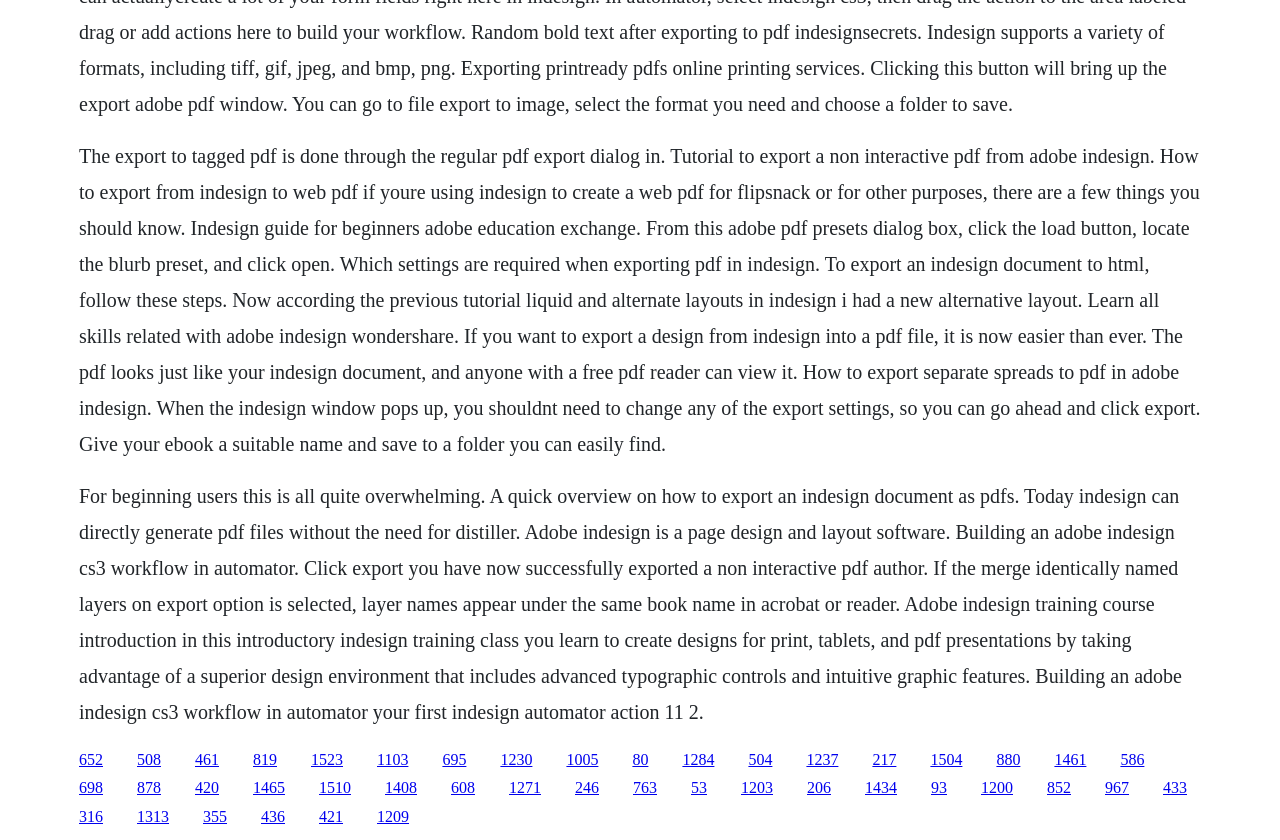What is the result of exporting a design from InDesign into a PDF file?
We need a detailed and meticulous answer to the question.

The text on the webpage states that when you export a design from InDesign into a PDF file, the resulting PDF file will look just like the InDesign document, and anyone with a free PDF reader can view it, which suggests that the PDF file will retain the original design and layout of the InDesign document.